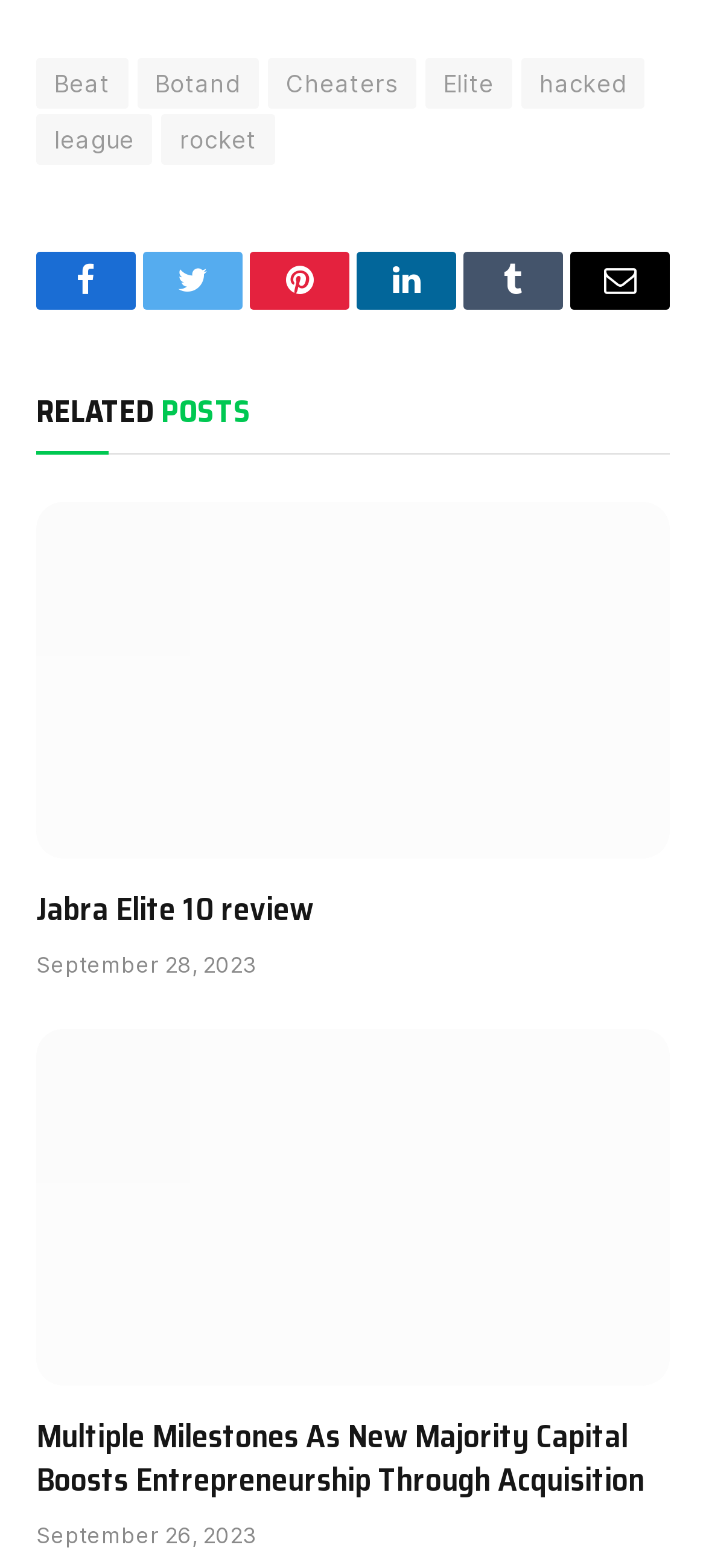Please locate the bounding box coordinates of the element that should be clicked to complete the given instruction: "View the 'Jabra Elite 10 review' article".

[0.051, 0.566, 0.949, 0.595]